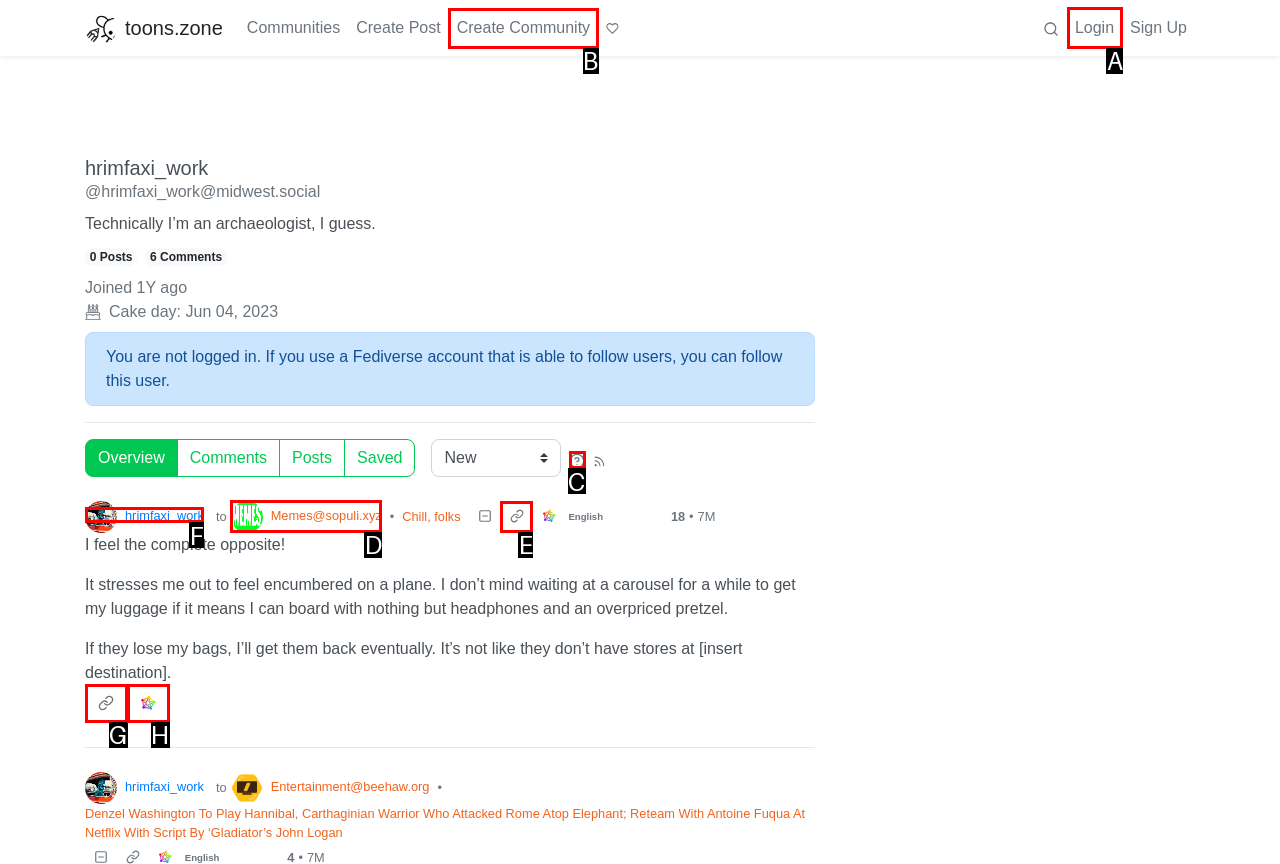Point out the HTML element I should click to achieve the following task: View August 2023 Provide the letter of the selected option from the choices.

None